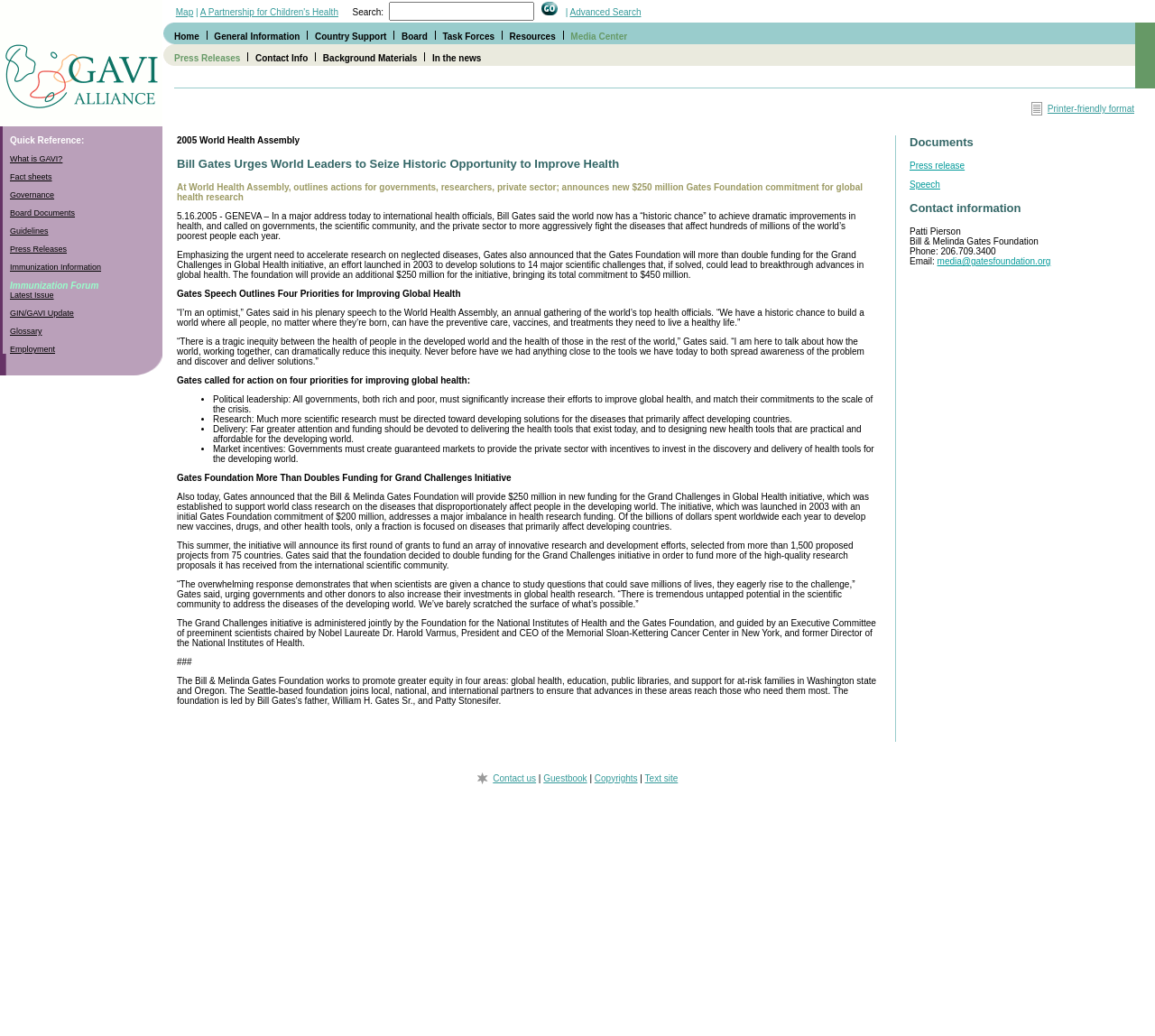Identify the bounding box coordinates of the element that should be clicked to fulfill this task: "Go to the Home page". The coordinates should be provided as four float numbers between 0 and 1, i.e., [left, top, right, bottom].

[0.151, 0.03, 0.172, 0.04]